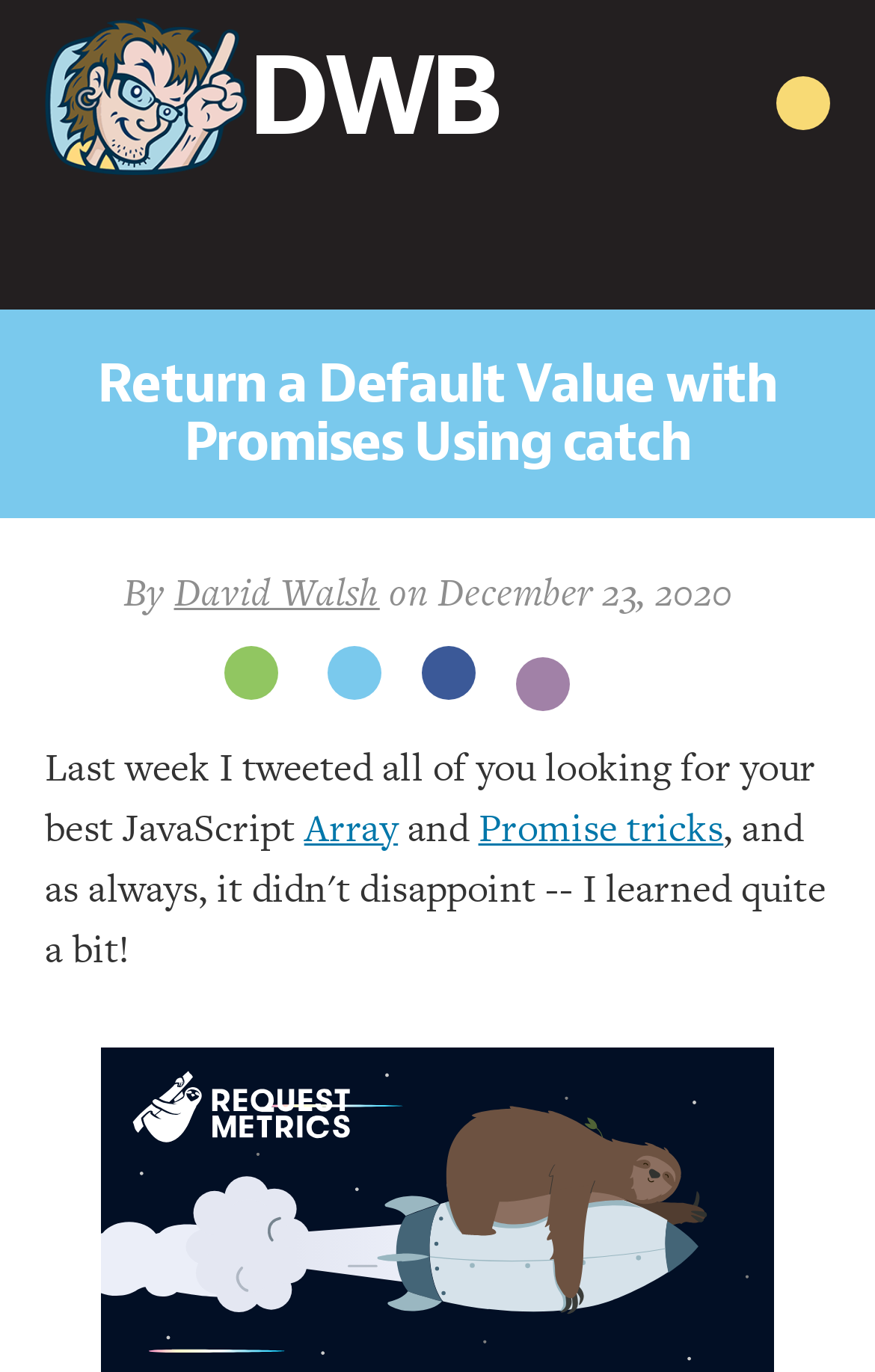Identify the bounding box coordinates of the region that needs to be clicked to carry out this instruction: "Join the discussion about JavaScript promise tricks". Provide these coordinates as four float numbers ranging from 0 to 1, i.e., [left, top, right, bottom].

[0.256, 0.471, 0.318, 0.51]